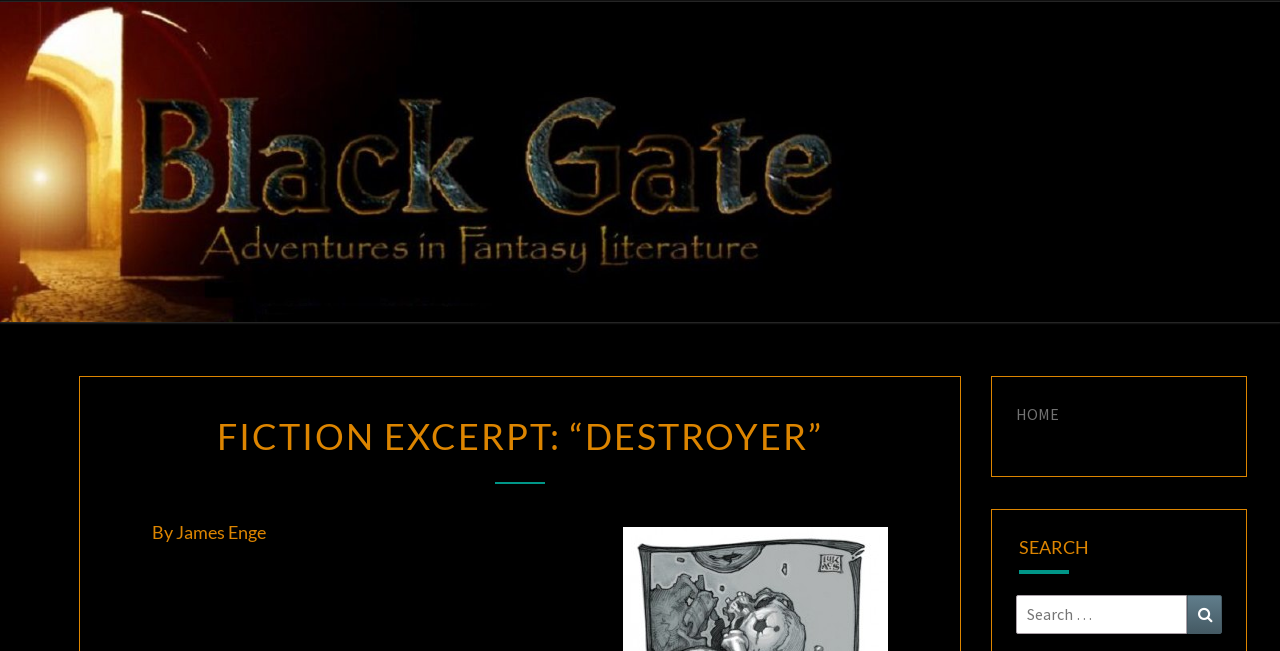Construct a thorough caption encompassing all aspects of the webpage.

The webpage is a fiction excerpt page titled "Destroyer" on the Black Gate website. At the top, there is a large heading "BLACK GATE" centered horizontally, with a smaller heading "Adventures In Fantasy Literature" below it. 

Below these headings, there is a section with a heading "FICTION EXCERPT: “DESTROYER”" on the left, and a smaller text "FICTION EXCERPT: “DESTROYER”" to its right. Underneath, there is another heading "destroyer360By James Enge". 

On the top right, there are three navigation links: "HOME", "SEARCH", and a search box with a button. The search box has a label "Search for:" and a magnifying glass icon button. 

The overall structure of the webpage is divided into two main sections: the top section with the website title and navigation links, and the bottom section with the fiction excerpt title and author information.